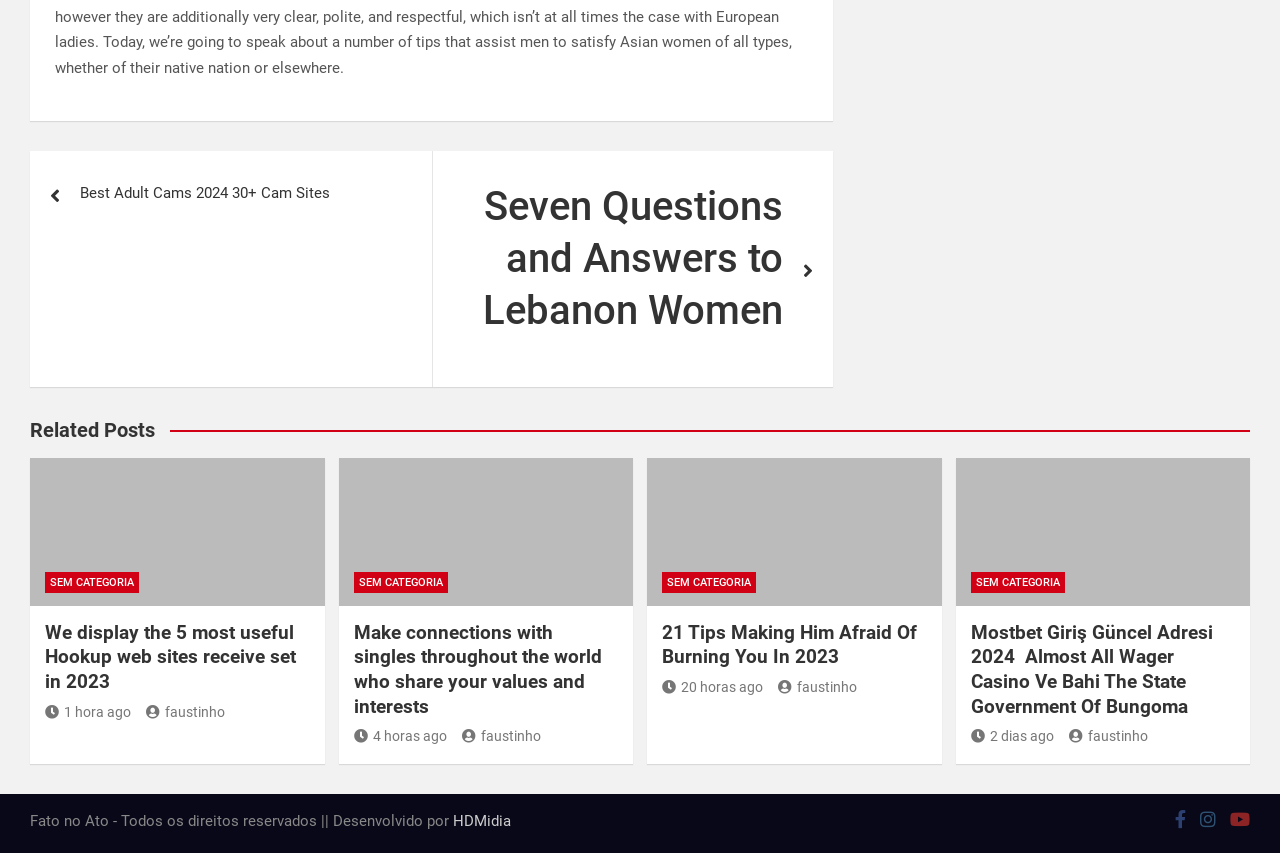Please specify the coordinates of the bounding box for the element that should be clicked to carry out this instruction: "View the post 'Seven Questions and Answers to Lebanon Women'". The coordinates must be four float numbers between 0 and 1, formatted as [left, top, right, bottom].

[0.337, 0.177, 0.651, 0.454]